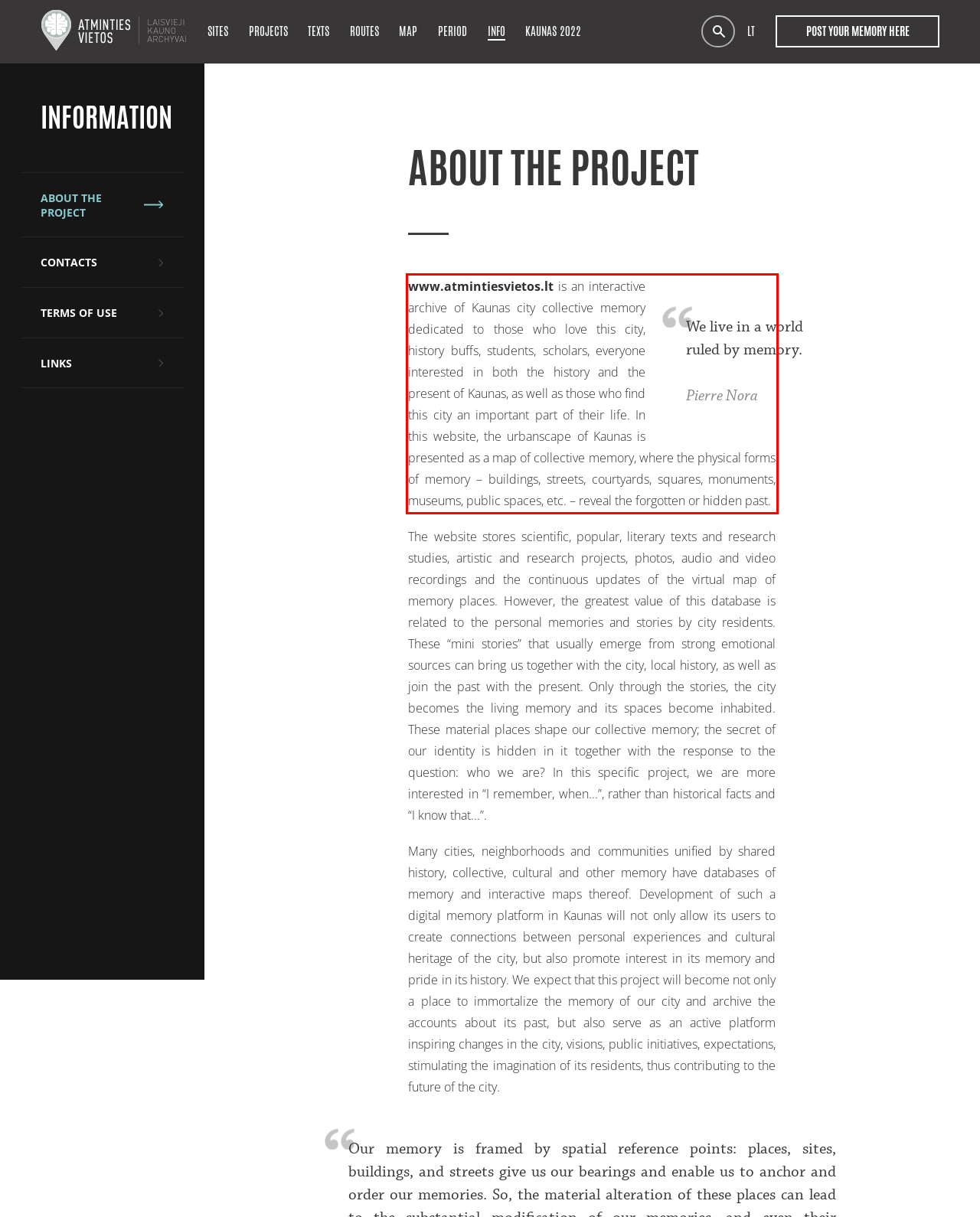You have a screenshot of a webpage where a UI element is enclosed in a red rectangle. Perform OCR to capture the text inside this red rectangle.

www.atmintiesvietos.lt is an interactive archive of Kaunas city collective memory dedicated to those who love this city, history buffs, students, scholars, everyone interested in both the history and the present of Kaunas, as well as those who find this city an important part of their life. In this website, the urbanscape of Kaunas is presented as a map of collective memory, where the physical forms of memory – buildings, streets, courtyards, squares, monuments, museums, public spaces, etc. – reveal the forgotten or hidden past.